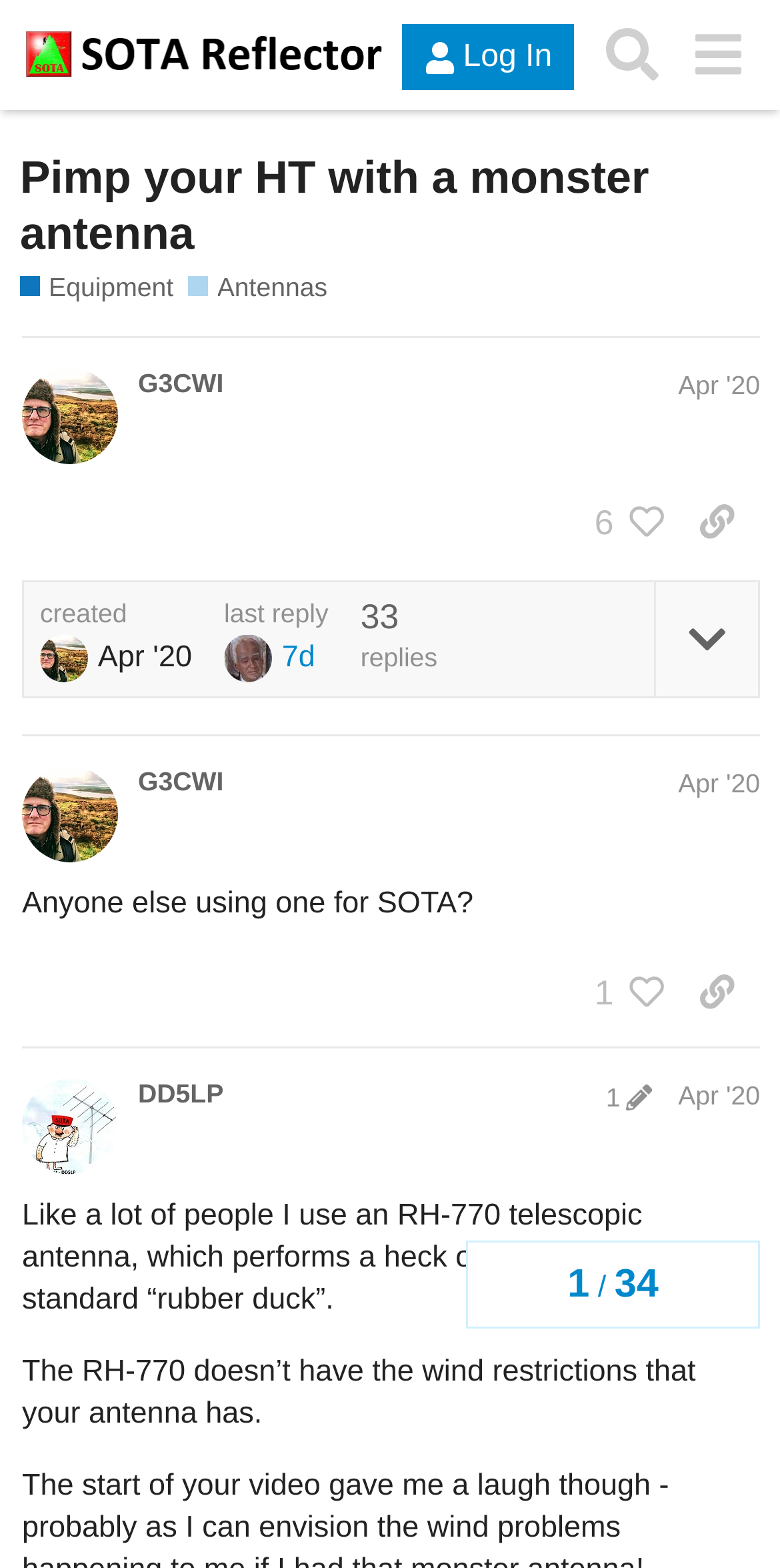Highlight the bounding box coordinates of the element that should be clicked to carry out the following instruction: "Like this post". The coordinates must be given as four float numbers ranging from 0 to 1, i.e., [left, top, right, bottom].

[0.729, 0.309, 0.864, 0.358]